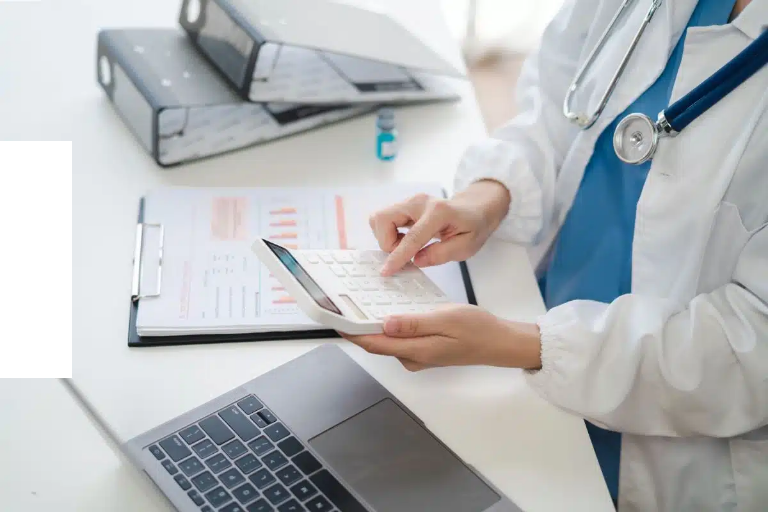What is stacked behind the healthcare provider?
Please elaborate on the answer to the question with detailed information.

Behind the healthcare provider, several binders are stacked, which likely contain patient records or lab information. This suggests that the healthcare provider is involved in administrative tasks related to healthcare management, such as maintaining patient records or tracking lab results.